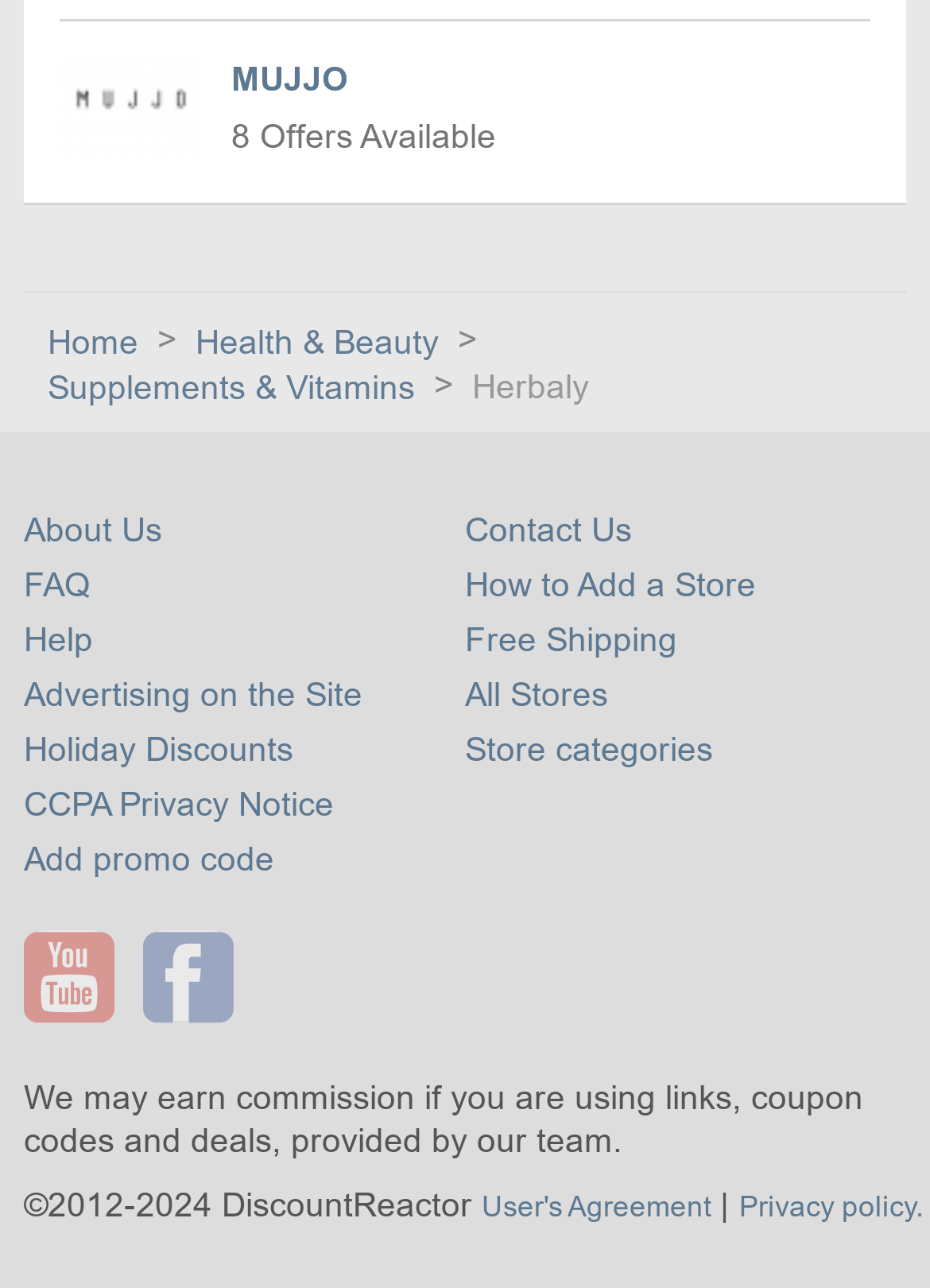From the webpage screenshot, predict the bounding box coordinates (top-left x, top-left y, bottom-right x, bottom-right y) for the UI element described here: Bulletin Board Apr 5, 2018

None